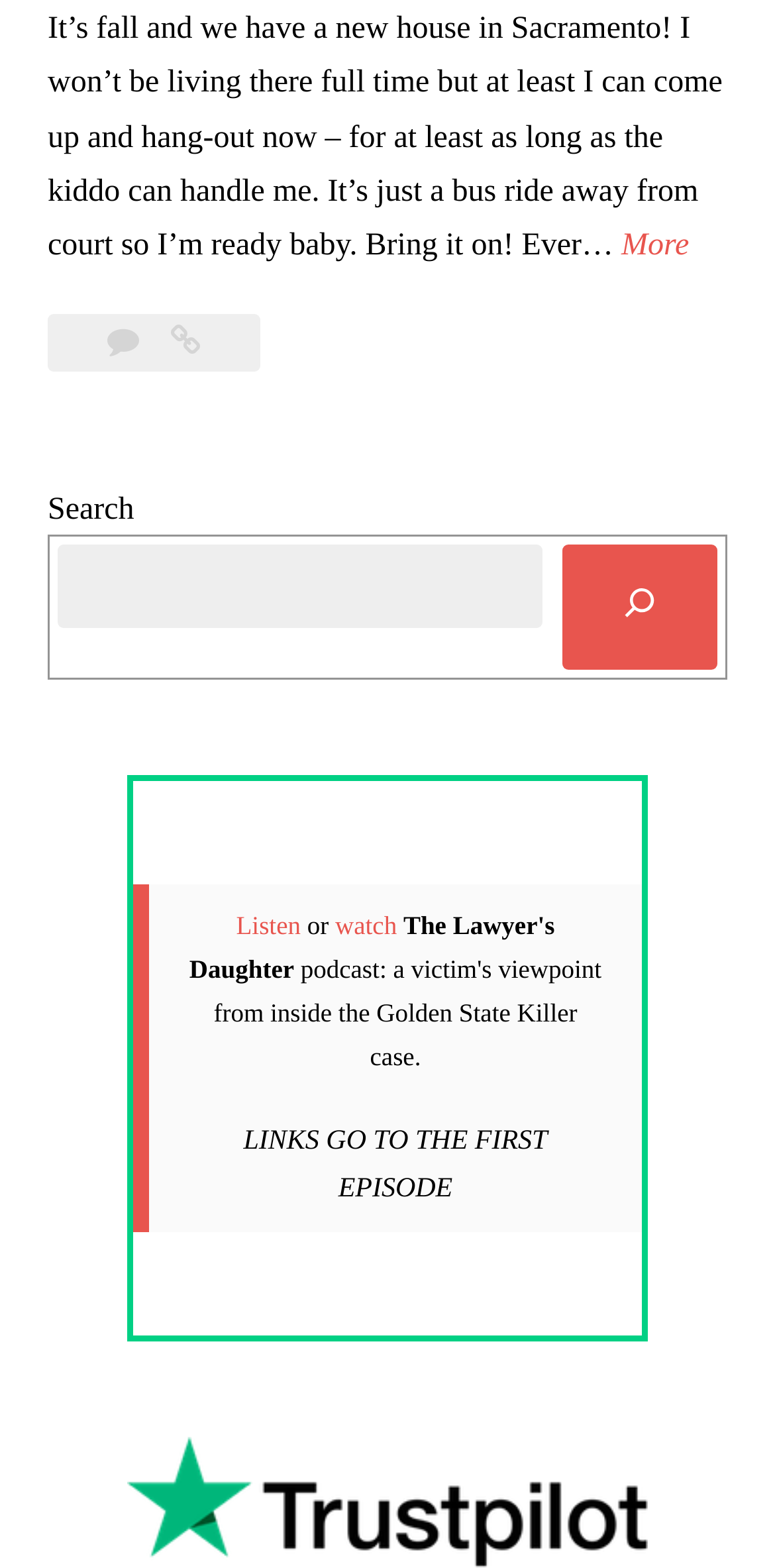Identify the bounding box coordinates for the UI element that matches this description: "Listen".

[0.305, 0.58, 0.388, 0.599]